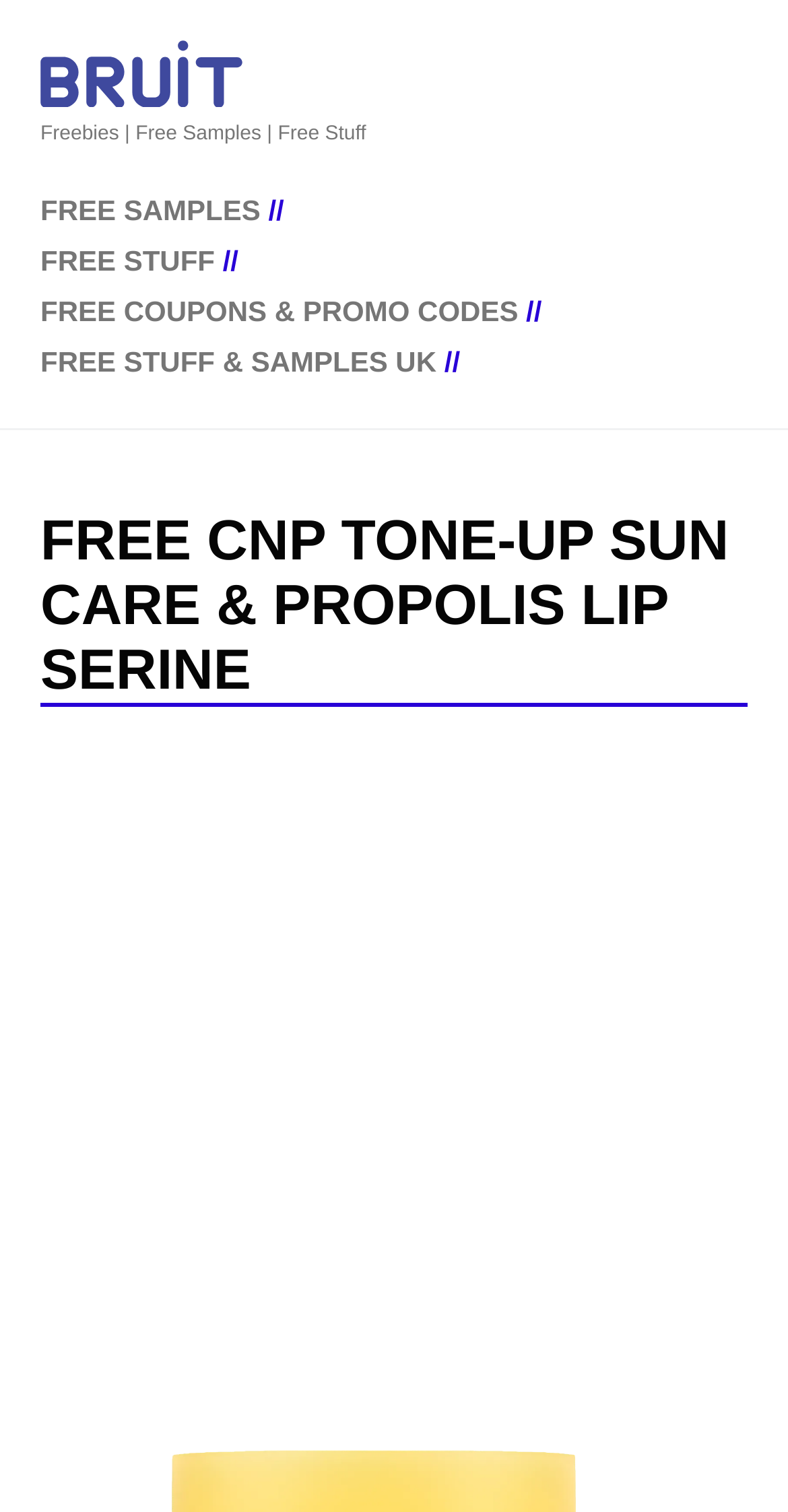Locate the bounding box for the described UI element: "aria-label="Advertisement" name="aswift_0" title="Advertisement"". Ensure the coordinates are four float numbers between 0 and 1, formatted as [left, top, right, bottom].

[0.0, 0.492, 1.0, 0.926]